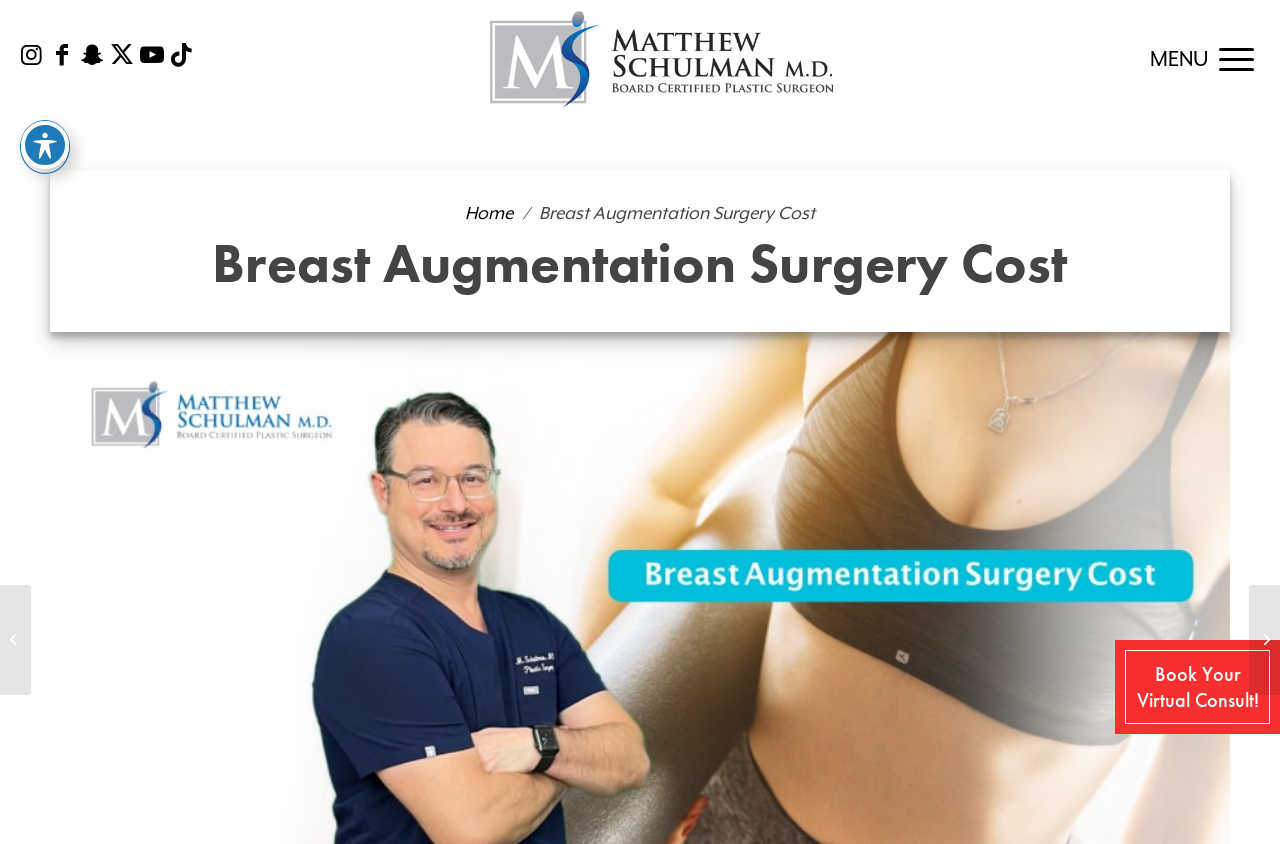Extract the primary header of the webpage and generate its text.

Breast Augmentation Surgery Cost